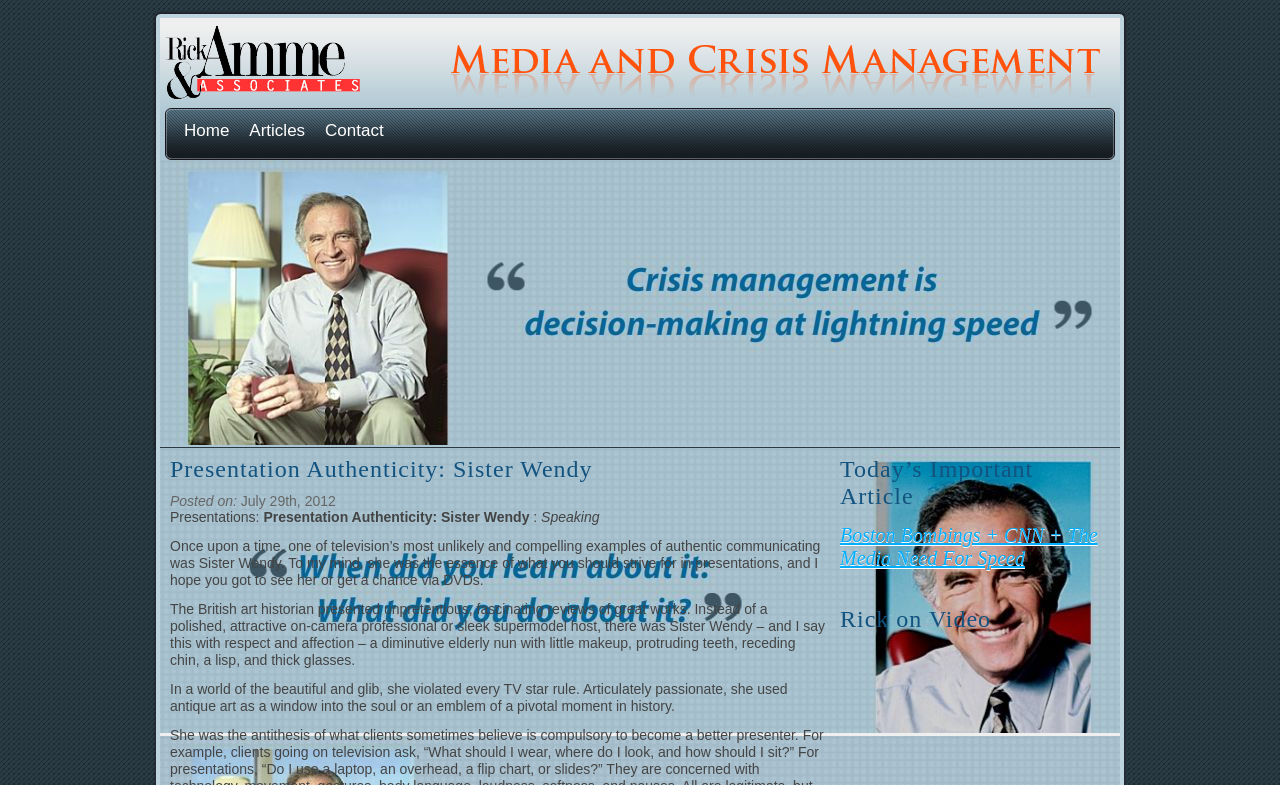What is the company name of Rick Amme? Please answer the question using a single word or phrase based on the image.

Amme & Associates, Inc.